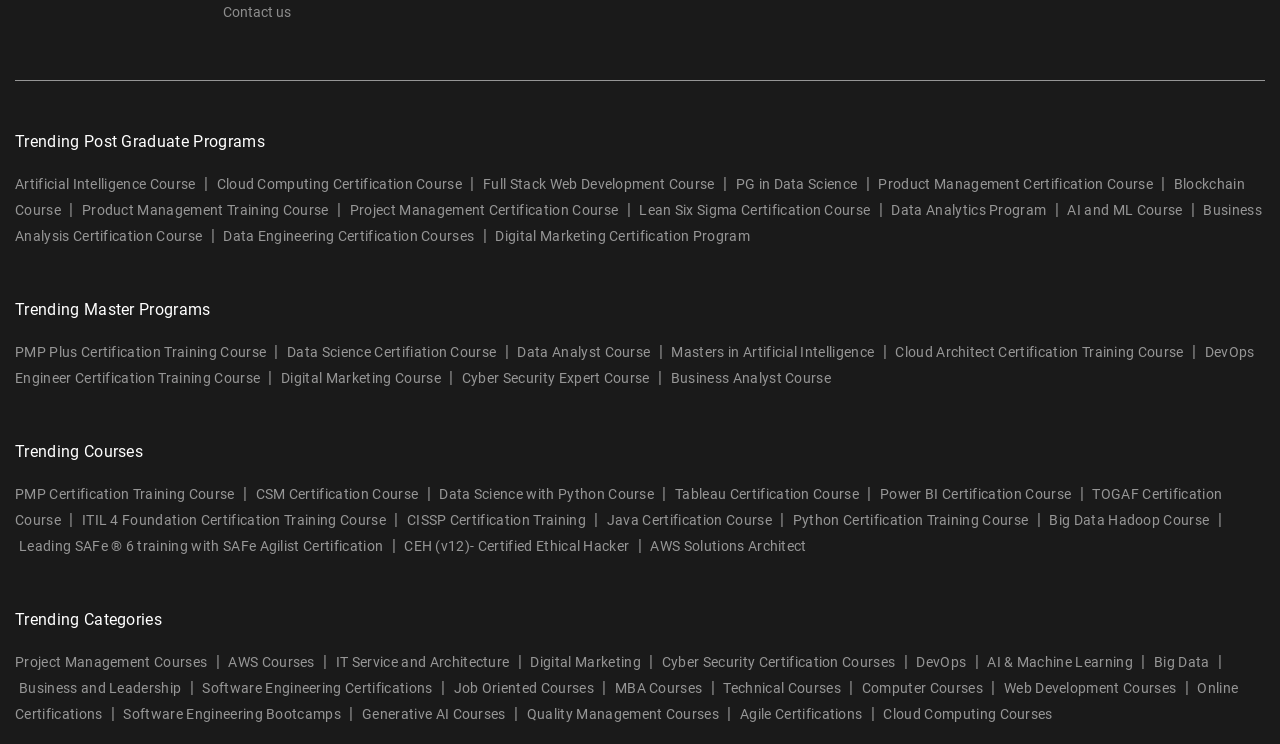Reply to the question below using a single word or brief phrase:
What is the last trending course?

Generative AI Courses